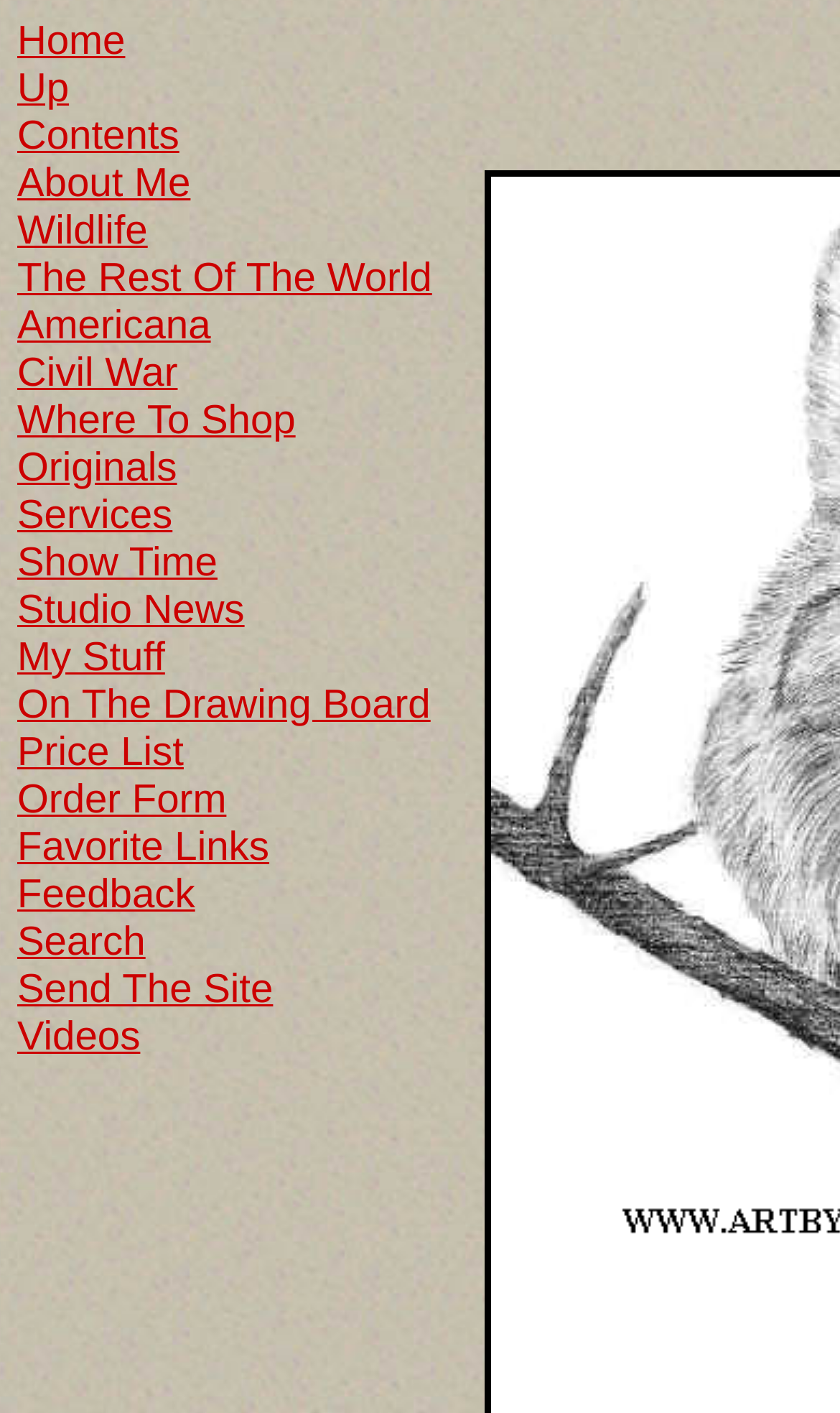How many links are above the 'About Me' link?
Refer to the image and answer the question using a single word or phrase.

3